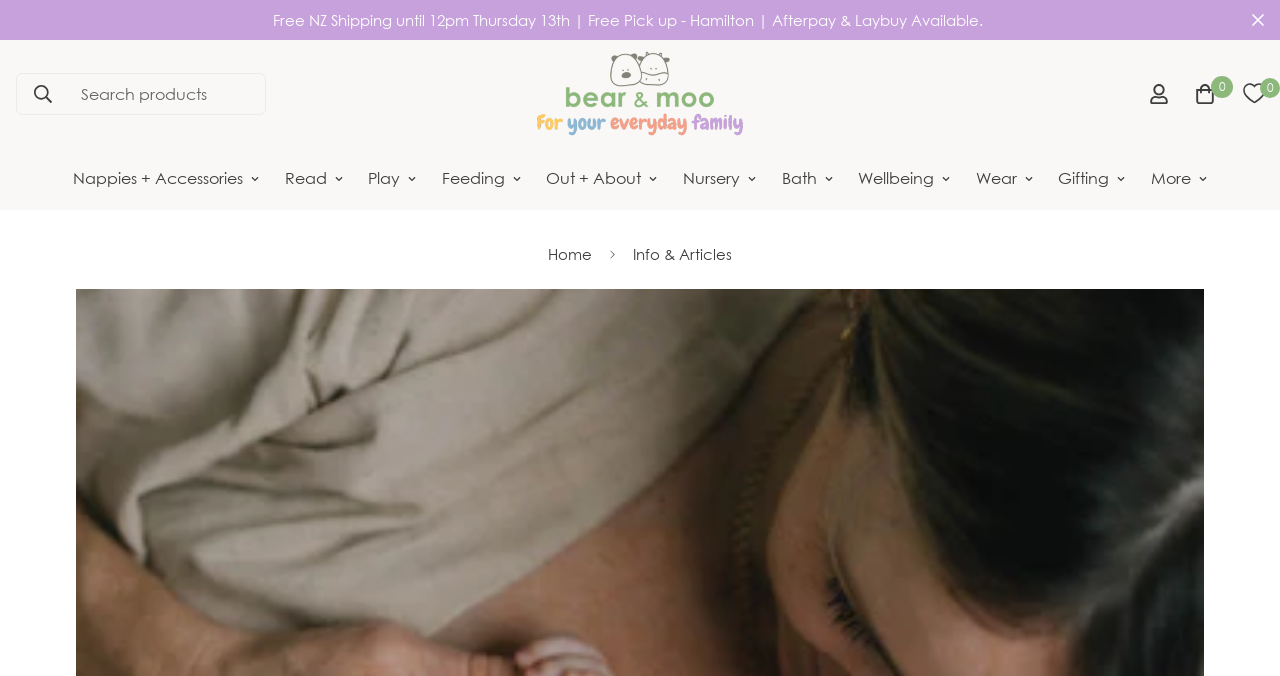Is there a search function available?
Please provide a single word or phrase in response based on the screenshot.

Yes